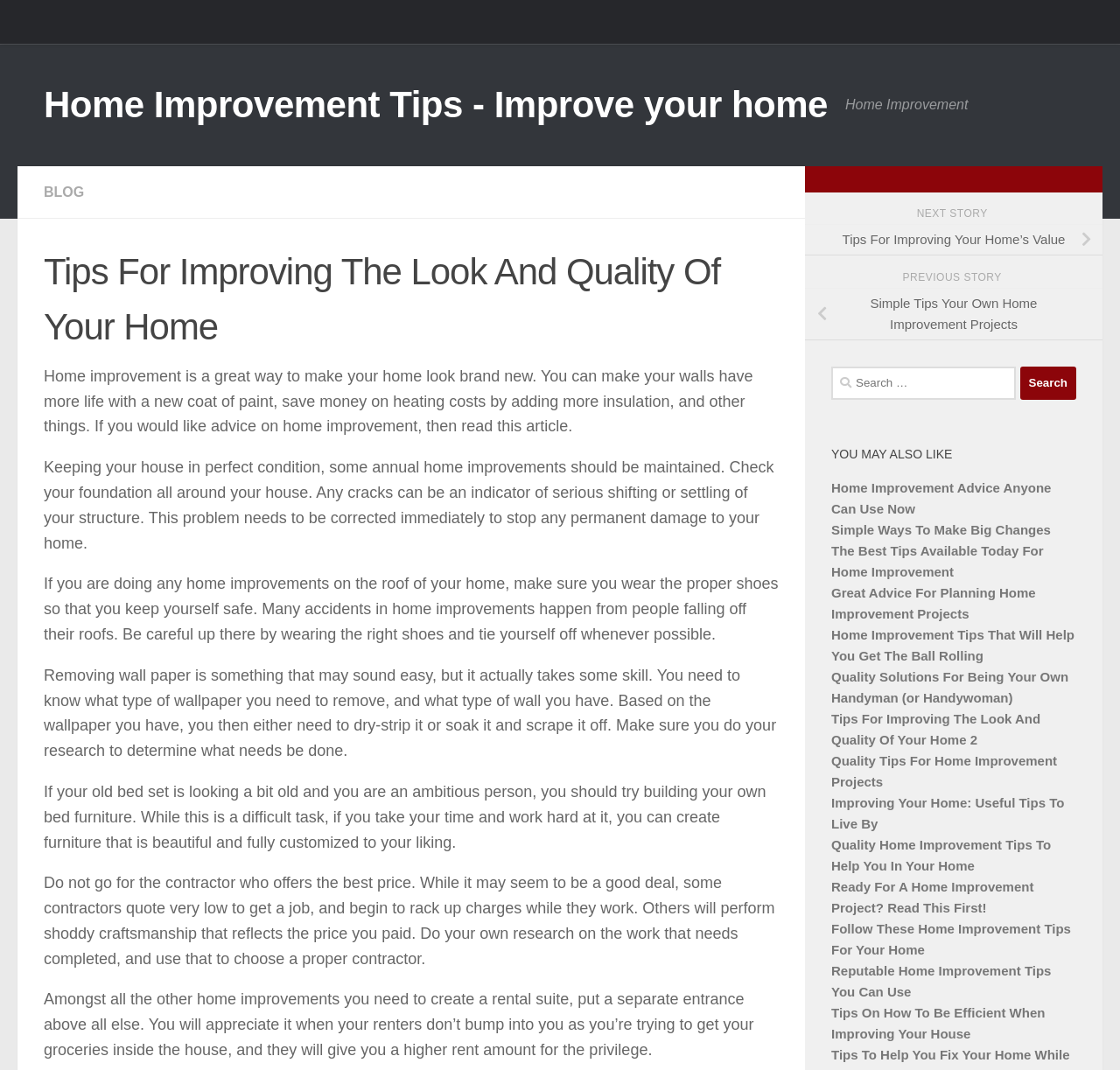What should you do when removing wallpaper?
Using the image as a reference, give an elaborate response to the question.

The webpage advises to research and determine the type of wallpaper you have before removing it, as different types of wallpaper require different removal methods. This is mentioned in one of the tips provided on the webpage.